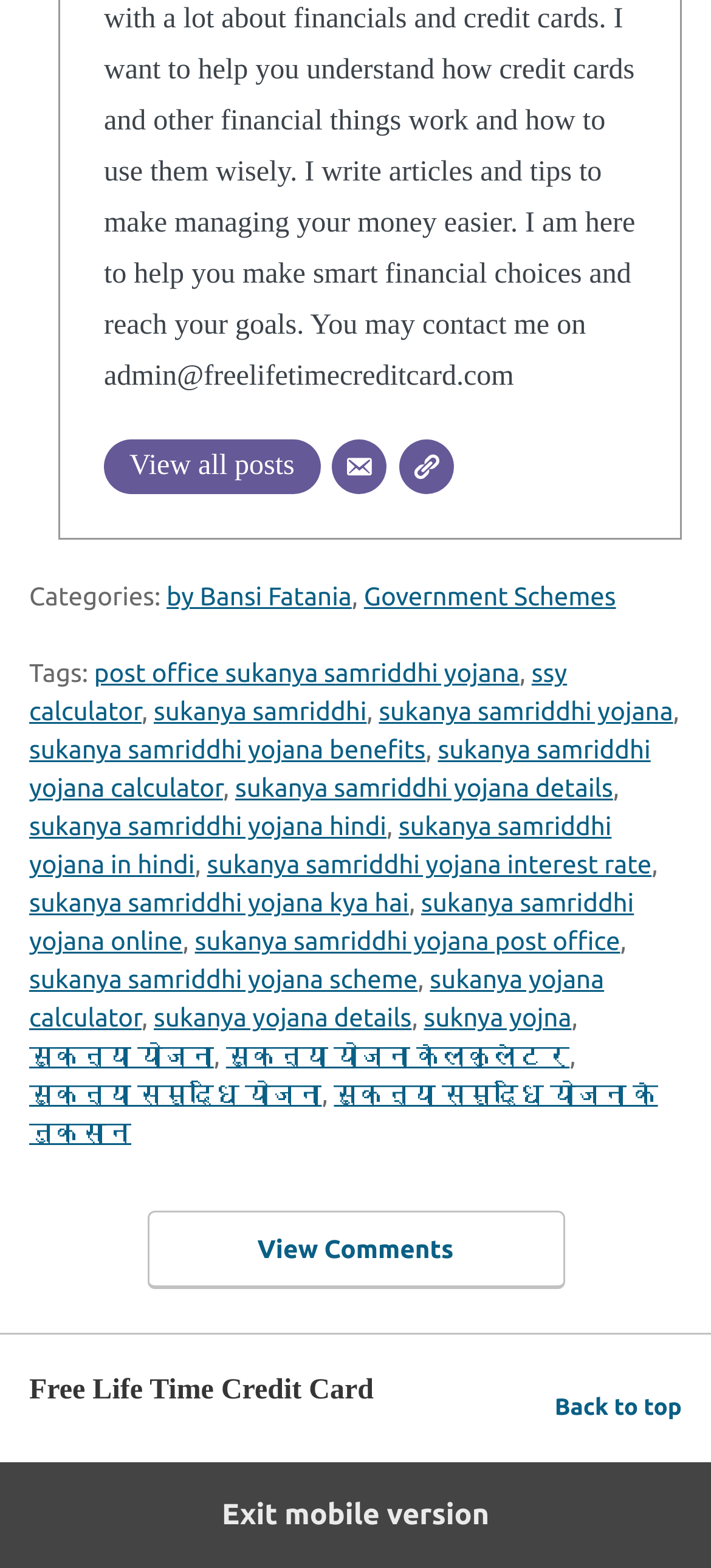What is the name of the scheme discussed in the post? Refer to the image and provide a one-word or short phrase answer.

Sukanya Samriddhi Yojana